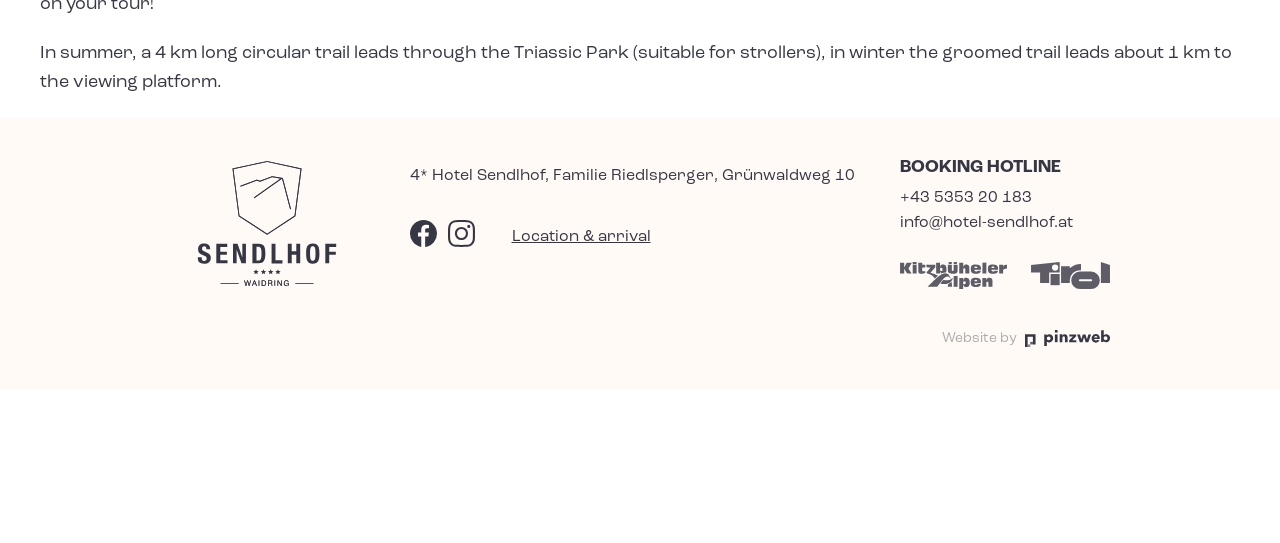What social media platforms are available?
Could you answer the question with a detailed and thorough explanation?

The social media platforms can be found in the link elements with bounding box coordinates [0.32, 0.405, 0.35, 0.471] and [0.35, 0.405, 0.379, 0.471] which are labeled as 'Facebook' and 'Instagram' respectively.